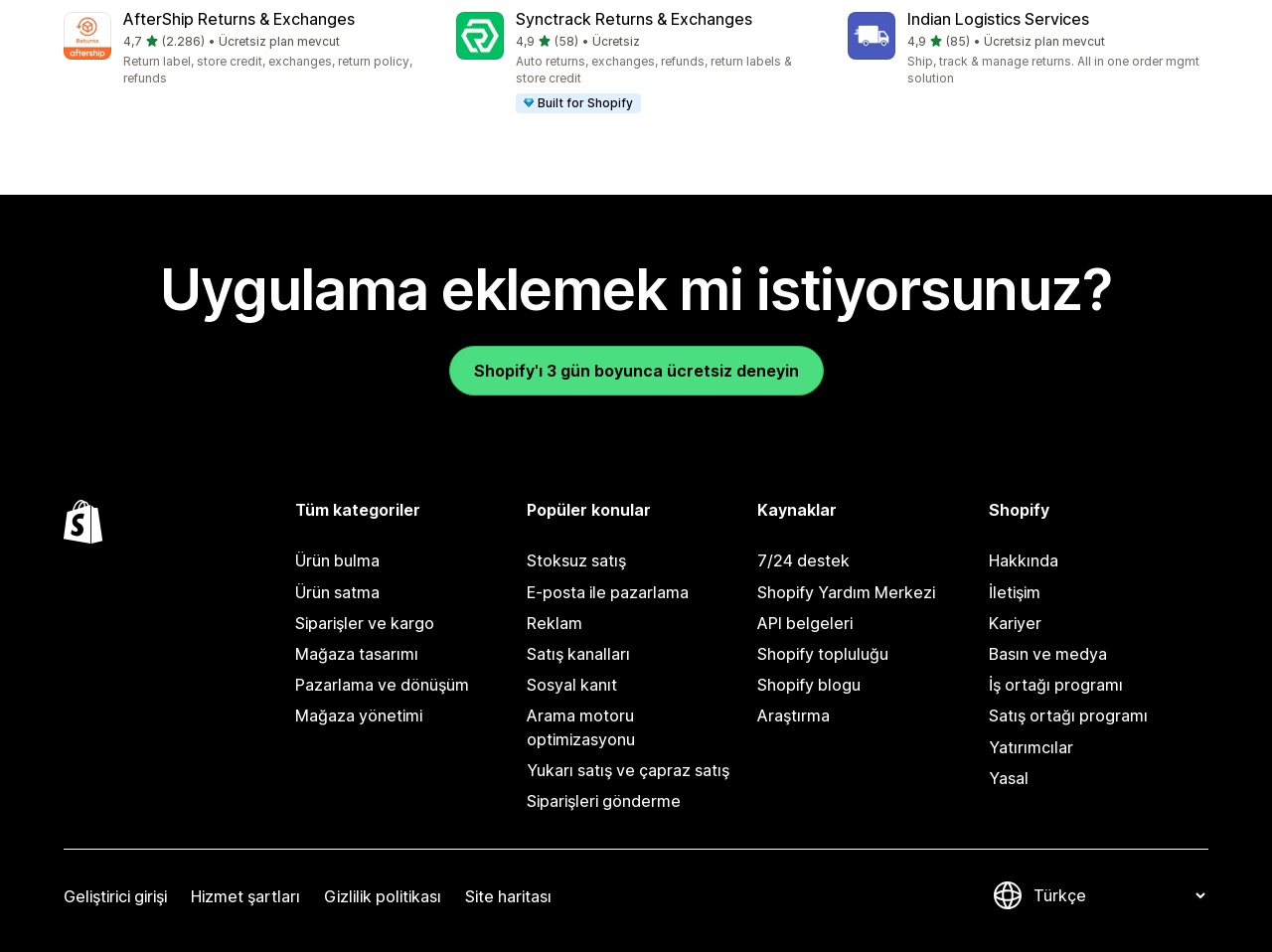Based on the element description "API belgeleri", predict the bounding box coordinates of the UI element.

[0.596, 0.639, 0.768, 0.671]